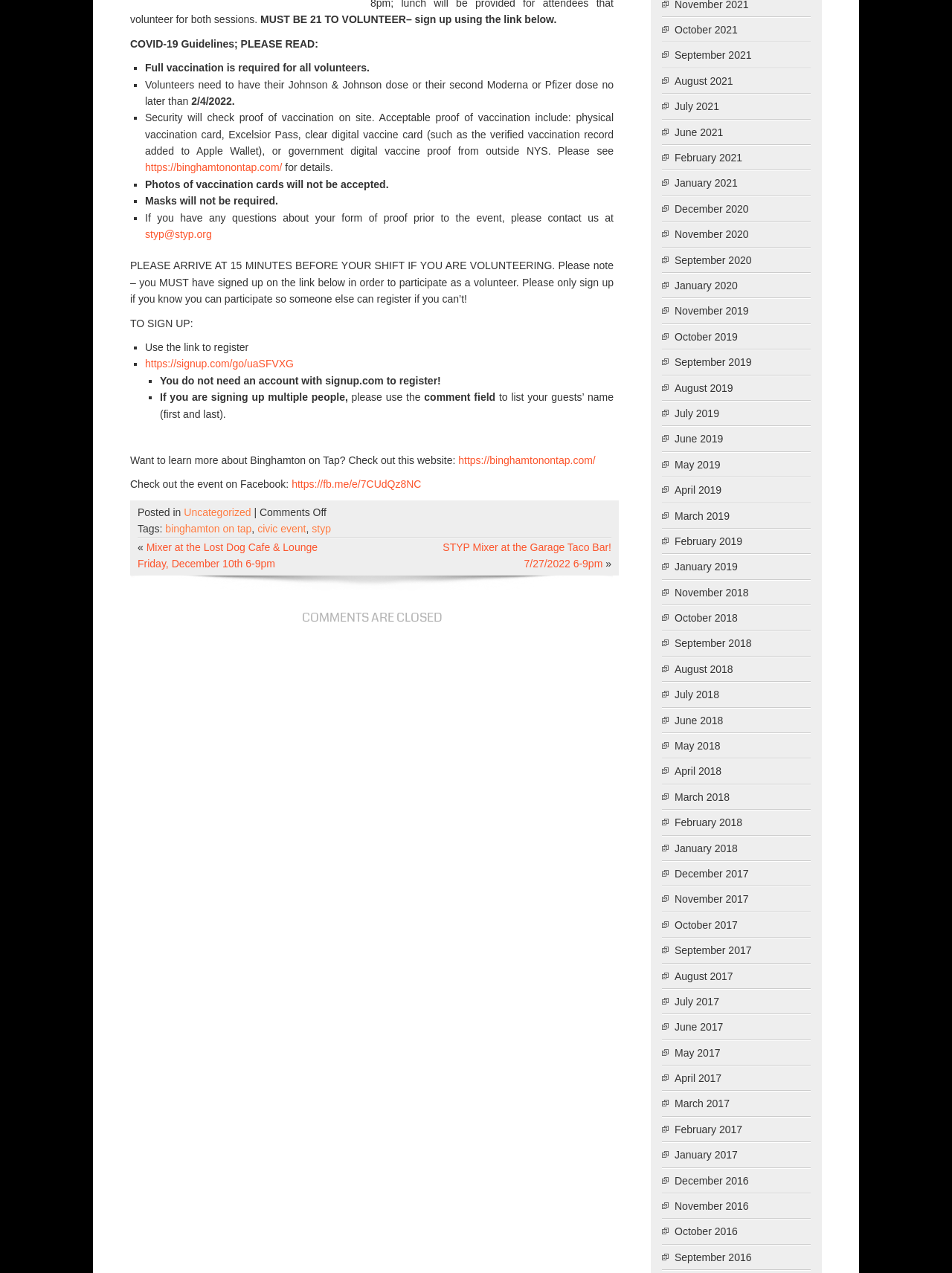Locate the bounding box coordinates of the UI element described by: "October 2021". The bounding box coordinates should consist of four float numbers between 0 and 1, i.e., [left, top, right, bottom].

[0.709, 0.019, 0.775, 0.028]